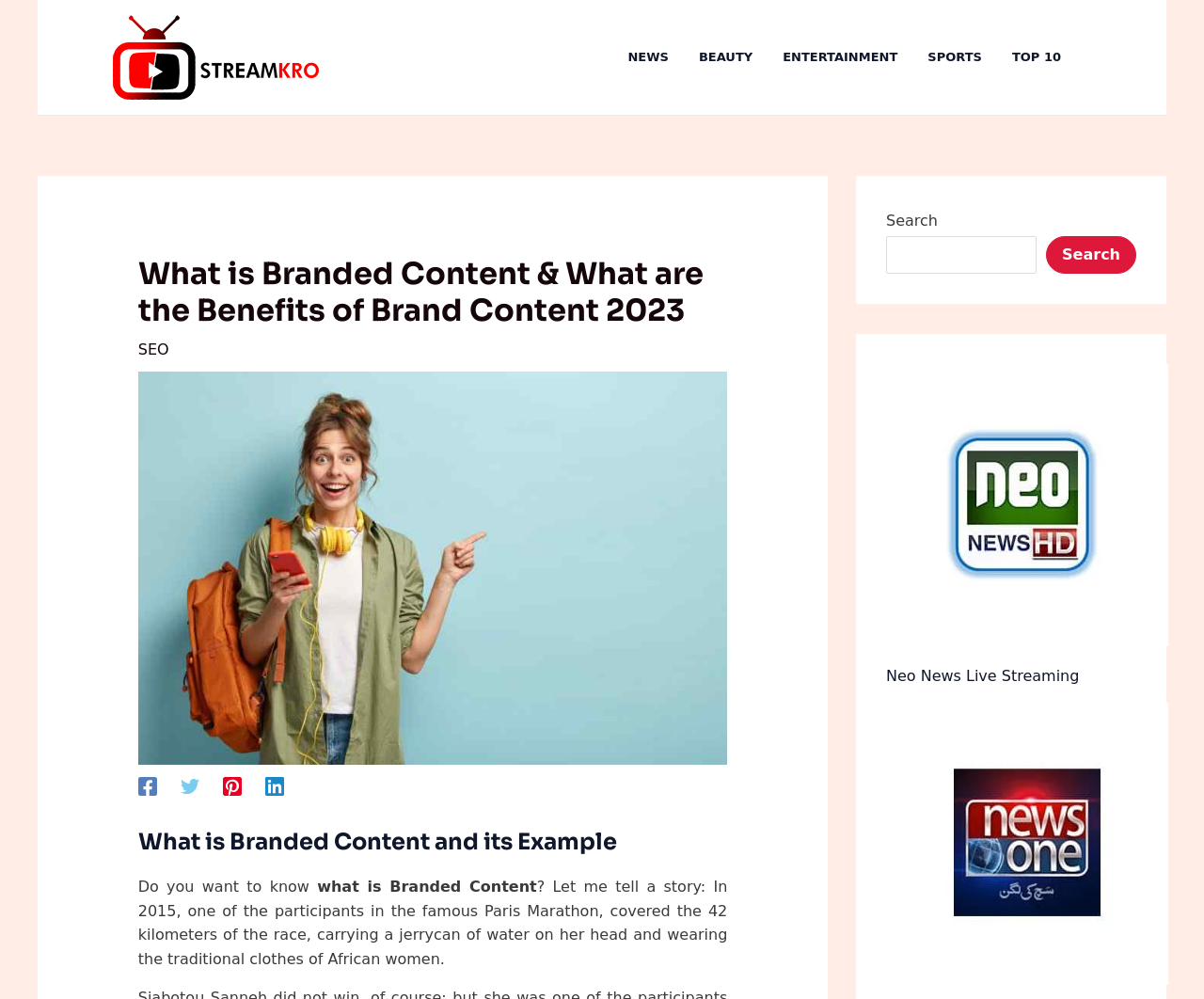Please identify the bounding box coordinates of the area that needs to be clicked to follow this instruction: "Search for something".

[0.736, 0.236, 0.861, 0.274]